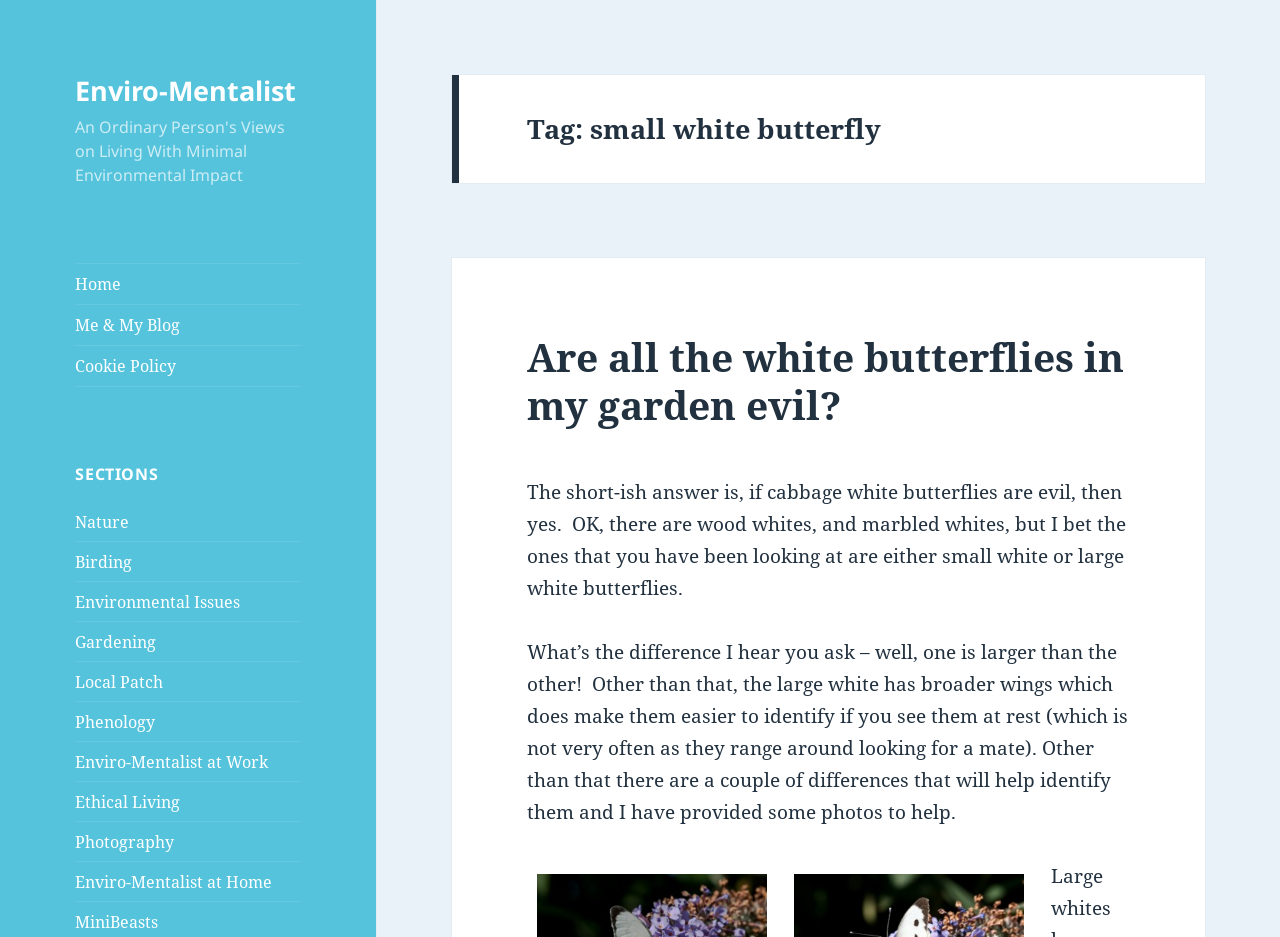Select the bounding box coordinates of the element I need to click to carry out the following instruction: "view the post about small white butterflies".

[0.412, 0.352, 0.878, 0.46]